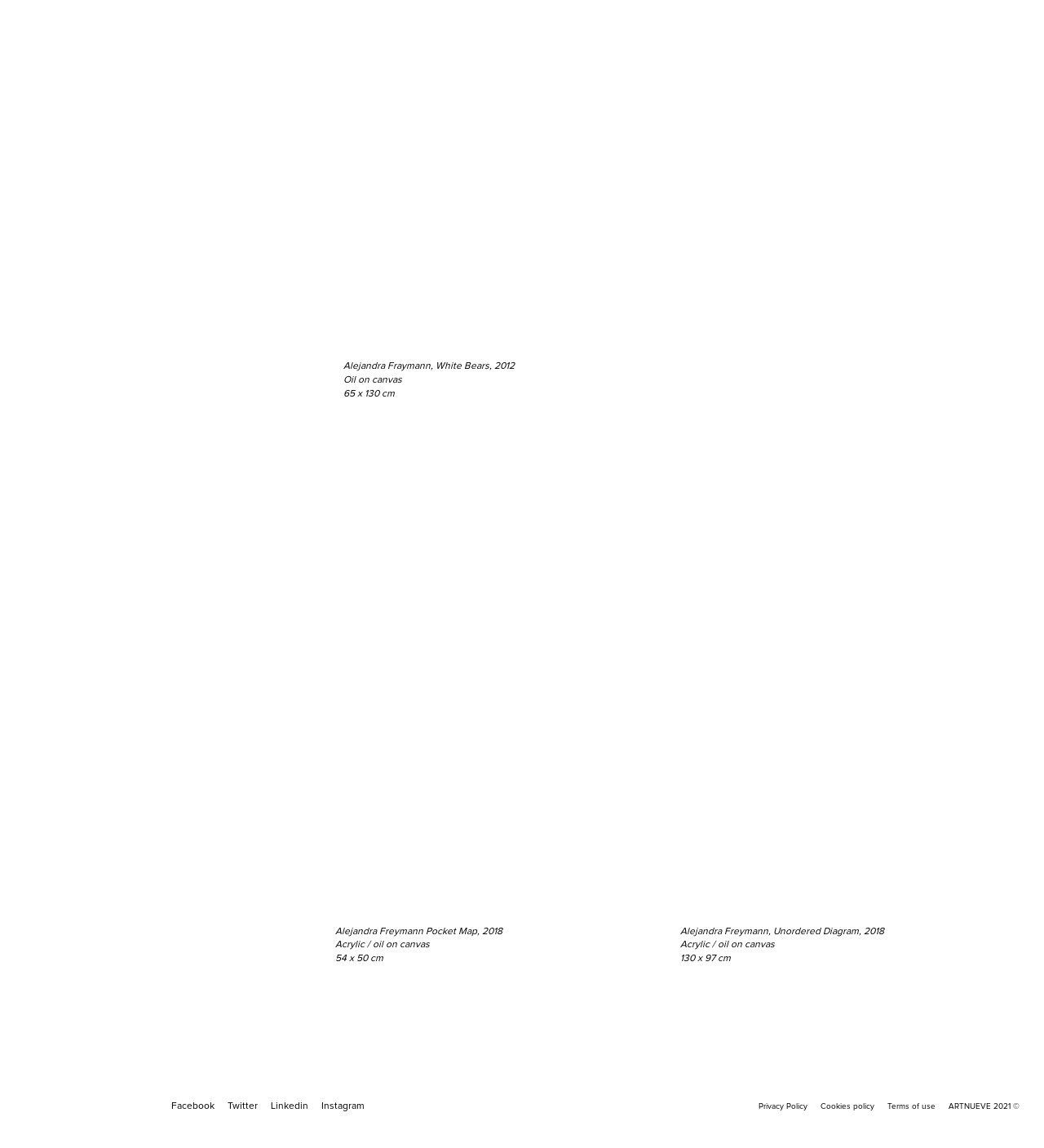Find the bounding box coordinates for the UI element that matches this description: "Cookies policy".

[0.786, 0.959, 0.838, 0.969]